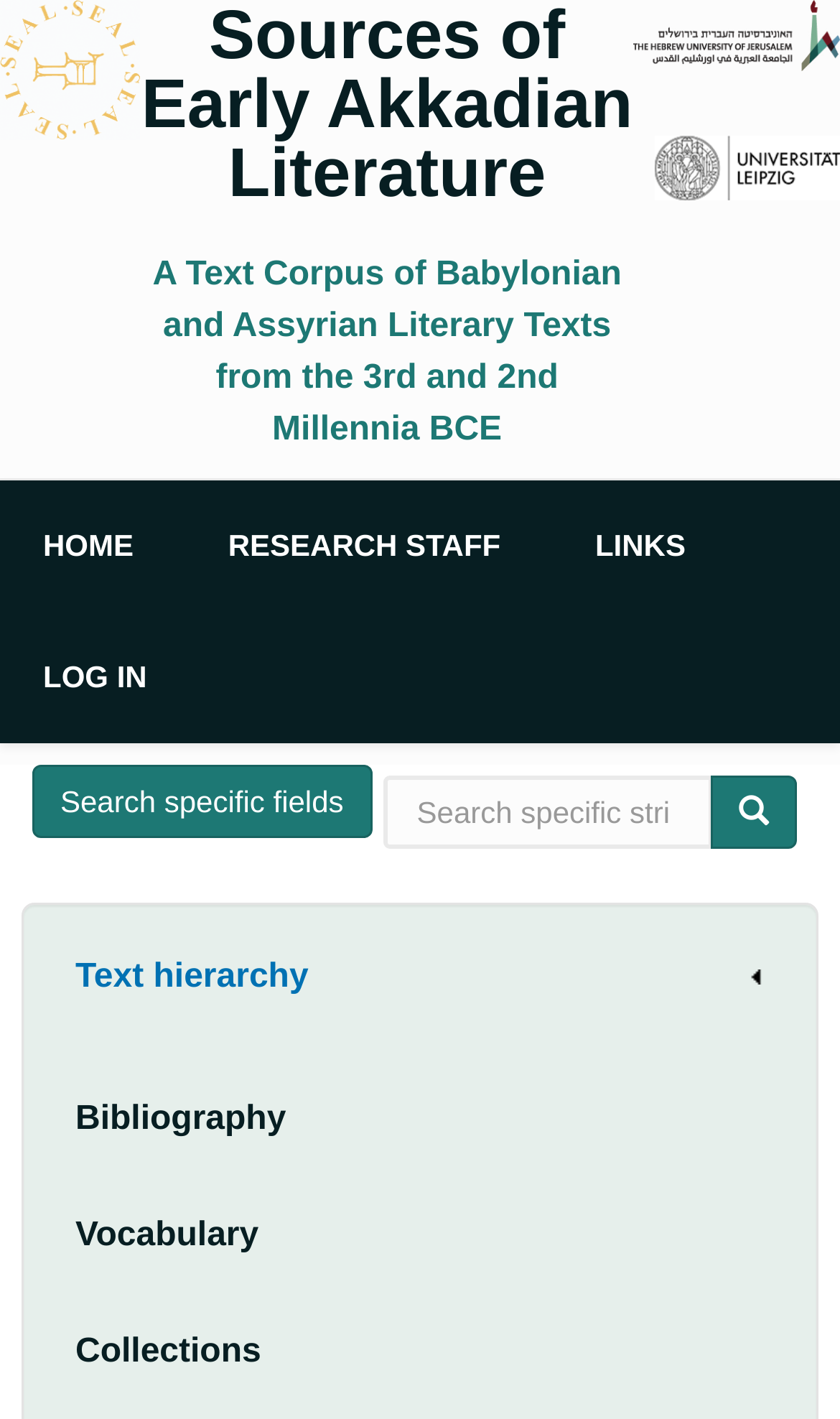Identify the bounding box coordinates of the region that should be clicked to execute the following instruction: "Search specific fields".

[0.038, 0.539, 0.442, 0.591]